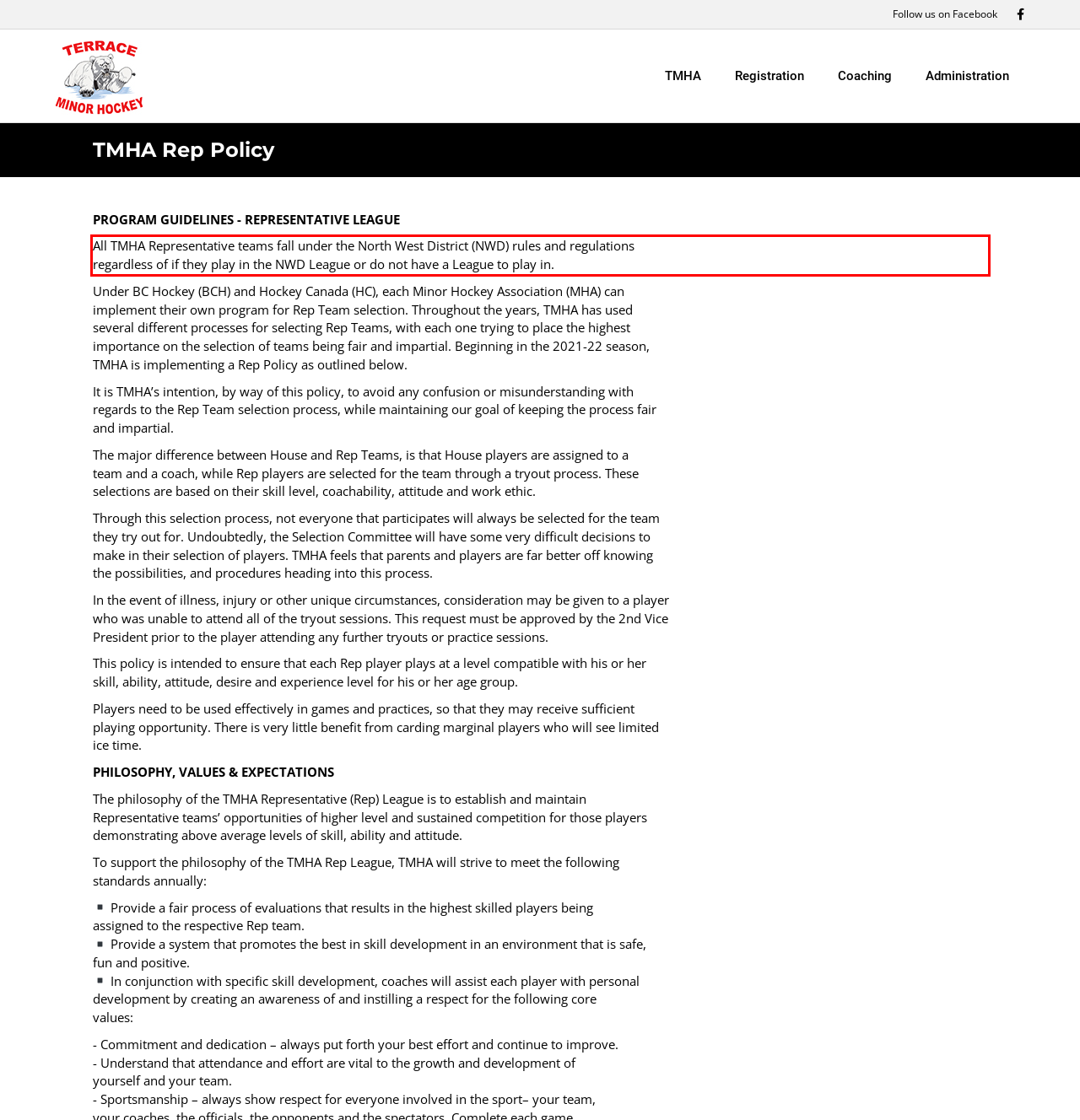By examining the provided screenshot of a webpage, recognize the text within the red bounding box and generate its text content.

All TMHA Representative teams fall under the North West District (NWD) rules and regulations regardless of if they play in the NWD League or do not have a League to play in.